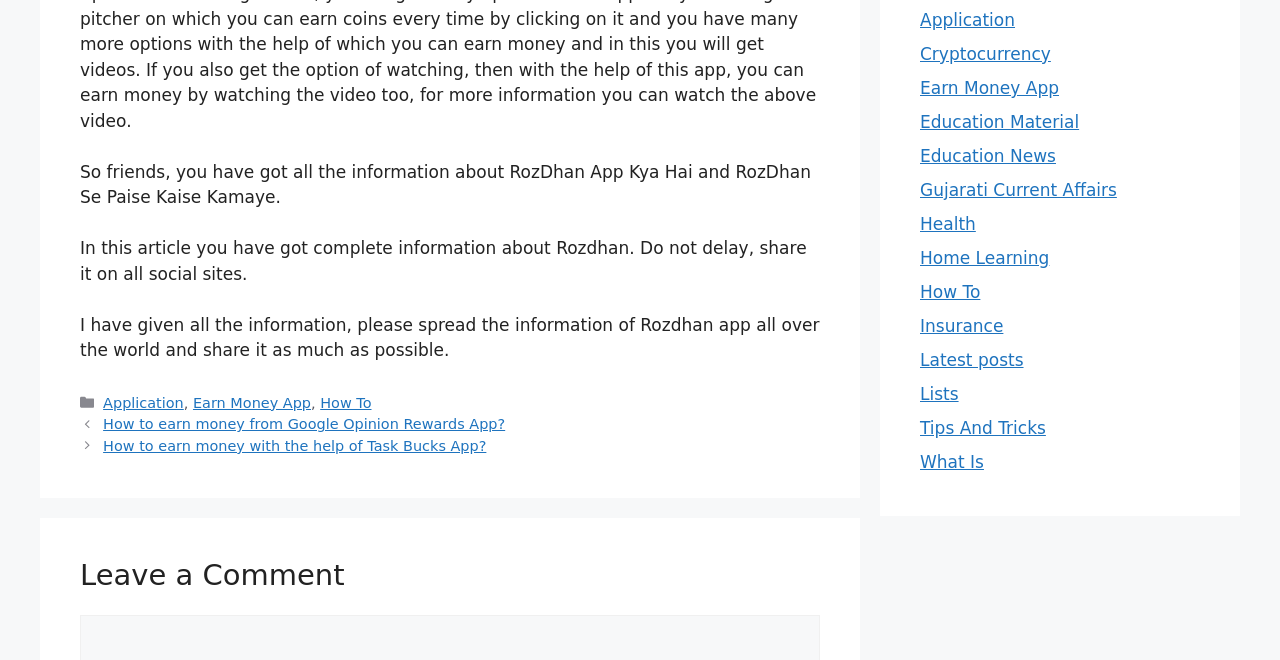Can users leave a comment on this webpage?
Relying on the image, give a concise answer in one word or a brief phrase.

Yes